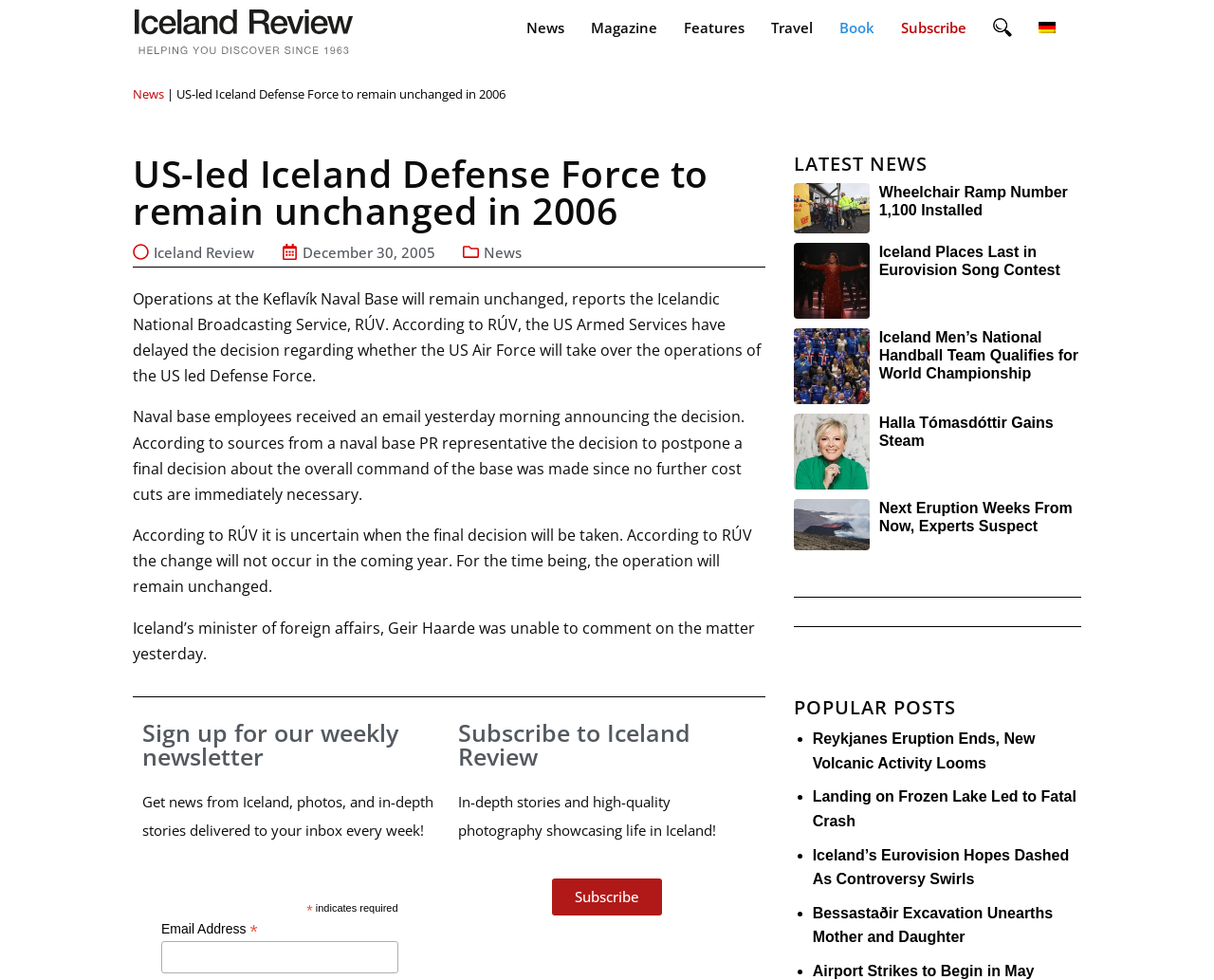Utilize the information from the image to answer the question in detail:
How many popular posts are there?

I counted the number of links in the 'POPULAR POSTS' section, which are 'Reykjanes Eruption Ends, New Volcanic Activity Looms', 'Landing on Frozen Lake Led to Fatal Crash', 'Iceland’s Eurovision Hopes Dashed As Controversy Swirls', and 'Bessastaðir Excavation Unearths Mother and Daughter'.